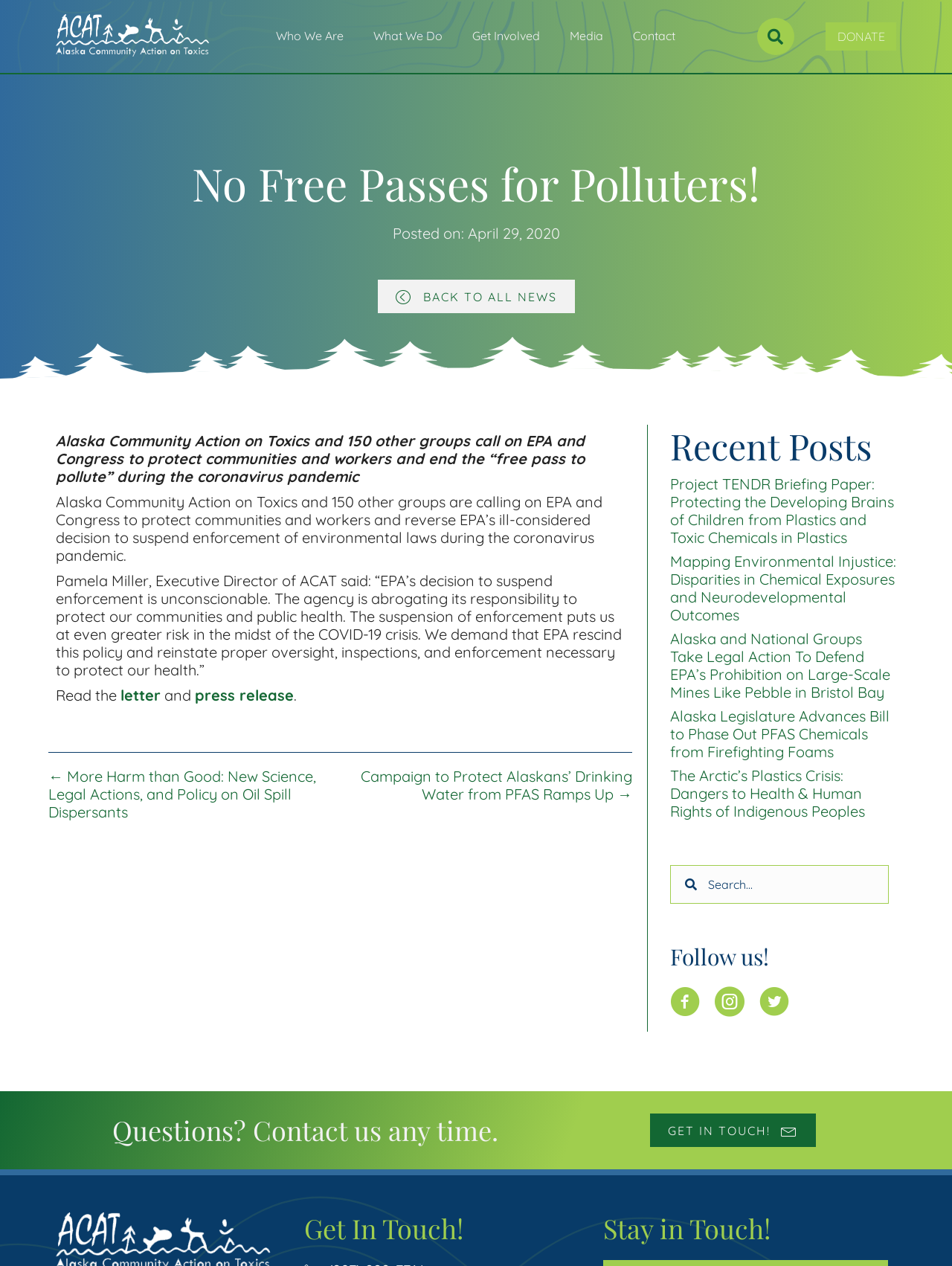Determine the bounding box of the UI element mentioned here: "Get in Touch!". The coordinates must be in the format [left, top, right, bottom] with values ranging from 0 to 1.

[0.682, 0.88, 0.857, 0.906]